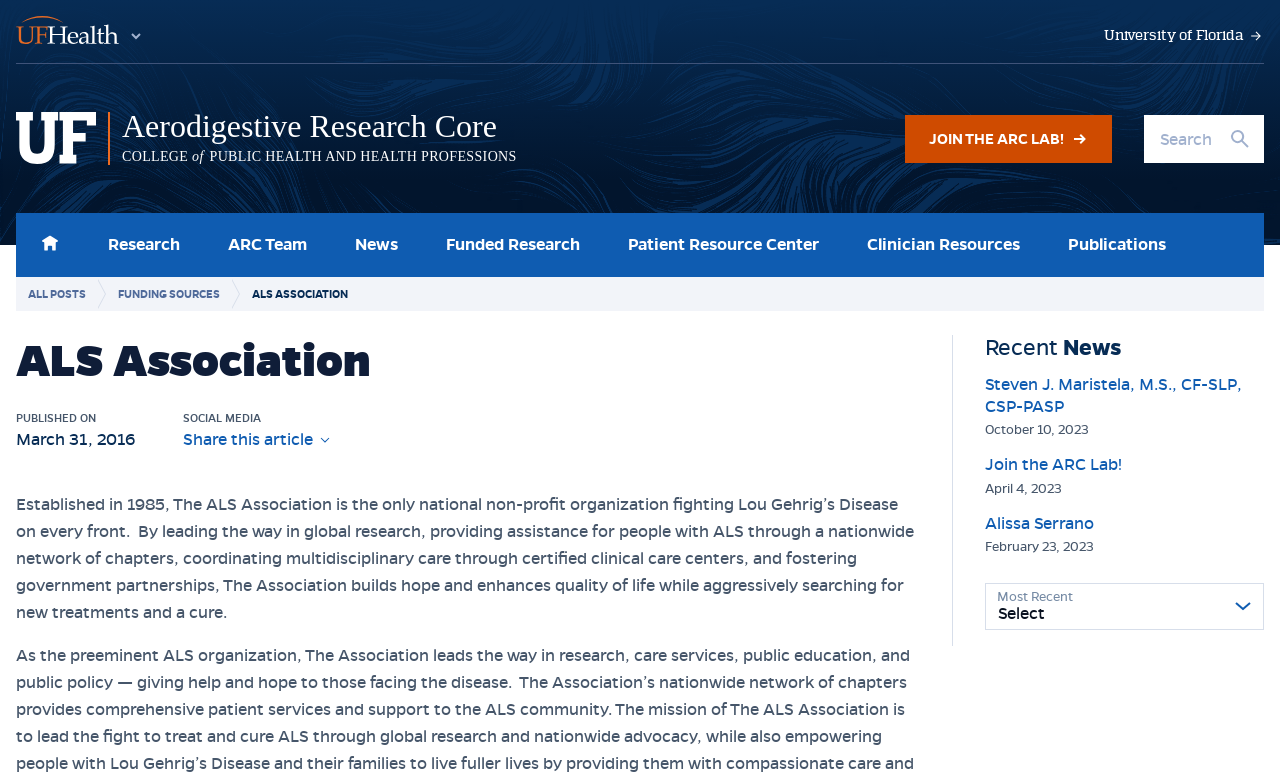Please identify the bounding box coordinates of the area that needs to be clicked to fulfill the following instruction: "Read recent news."

[0.77, 0.482, 0.988, 0.567]